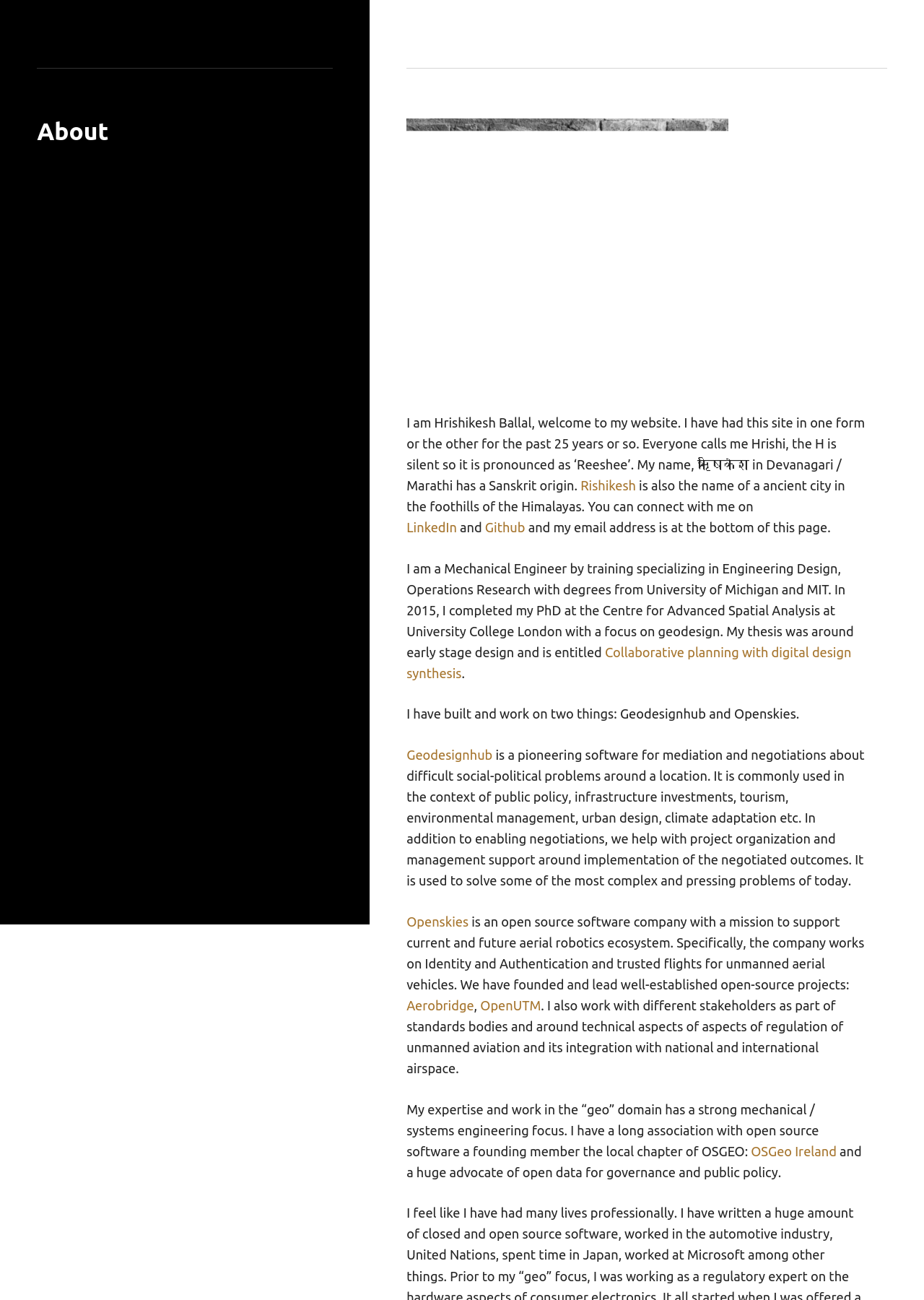Give the bounding box coordinates for the element described as: "Aerobridge".

[0.44, 0.768, 0.513, 0.779]